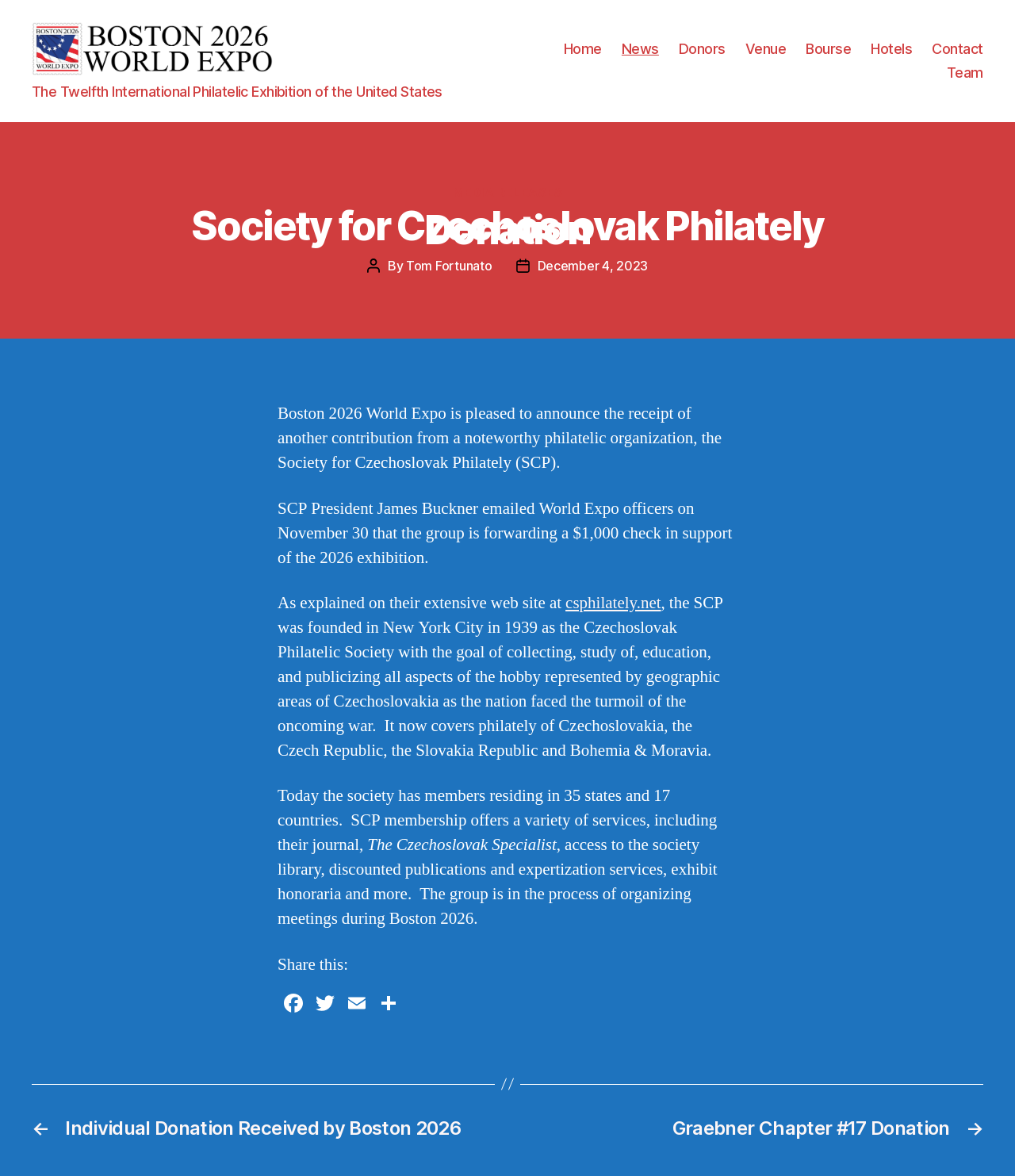Can you show the bounding box coordinates of the region to click on to complete the task described in the instruction: "Visit the csphilately.net website"?

[0.557, 0.519, 0.651, 0.538]